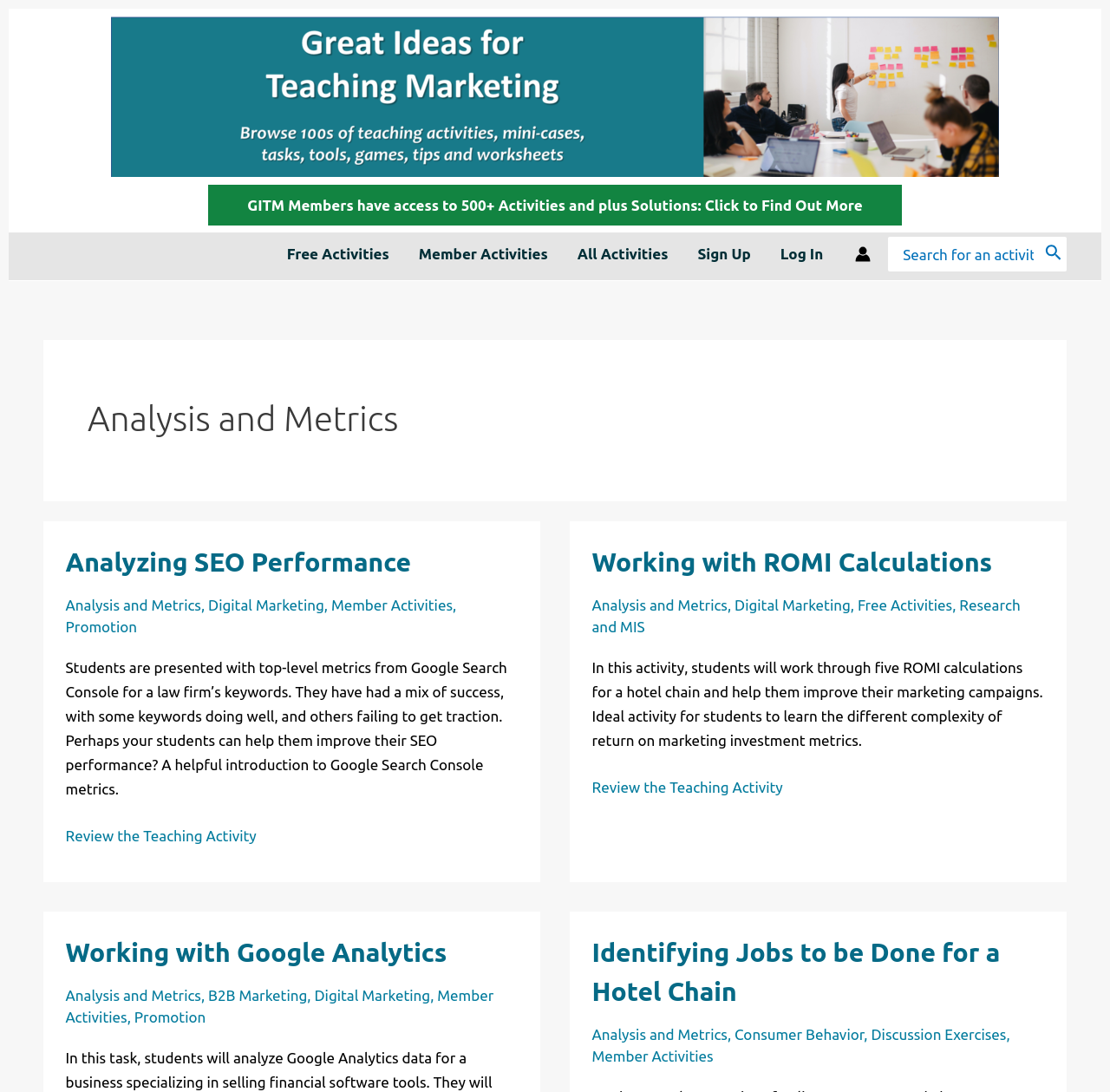How many activities are listed on this page?
Please describe in detail the information shown in the image to answer the question.

I counted the number of article elements on the page, which contain the activity descriptions and links. There are 4 article elements, indicating 4 activities listed on this page.